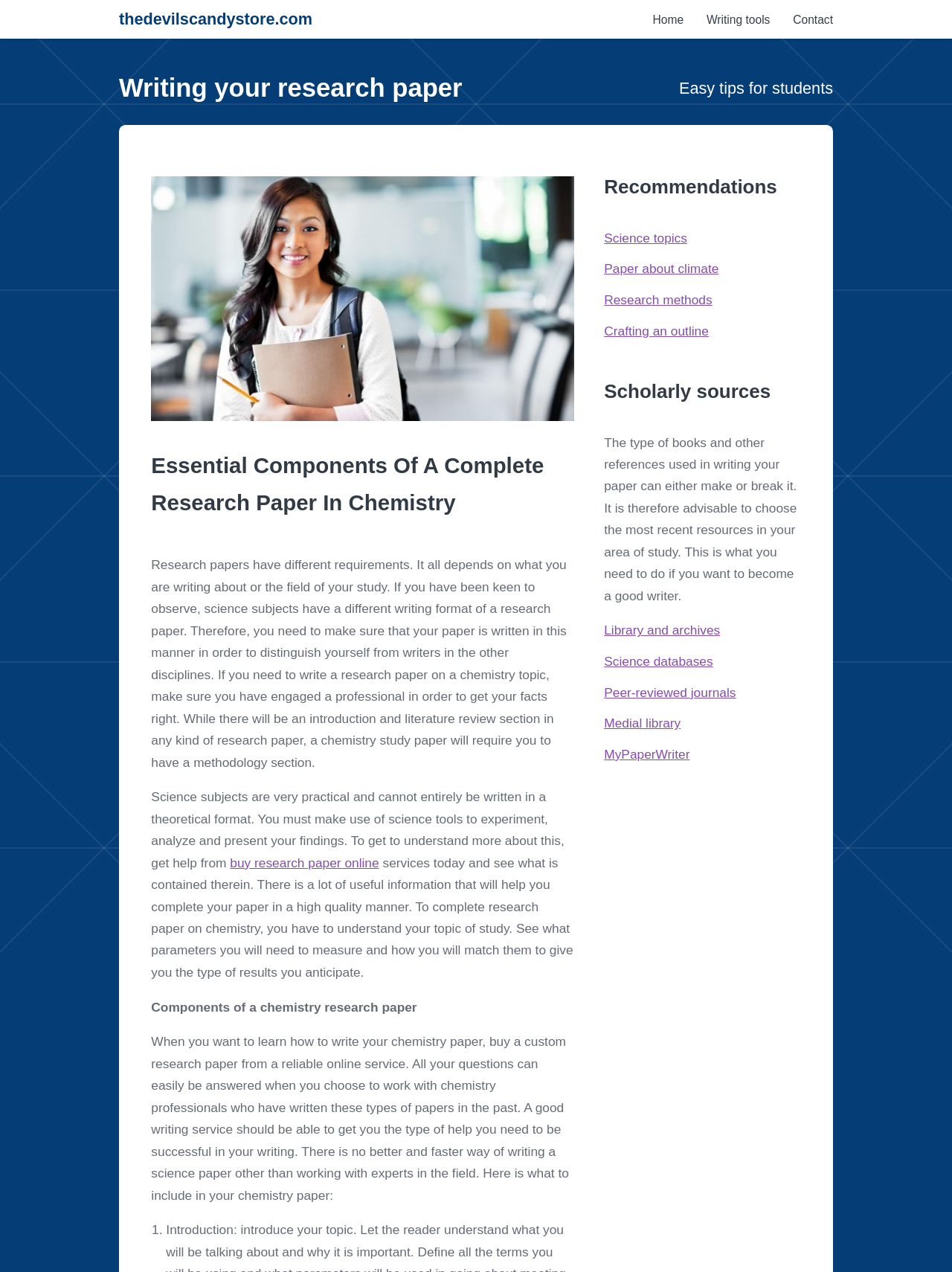What type of resources should be used in writing a research paper?
Answer briefly with a single word or phrase based on the image.

Recent resources